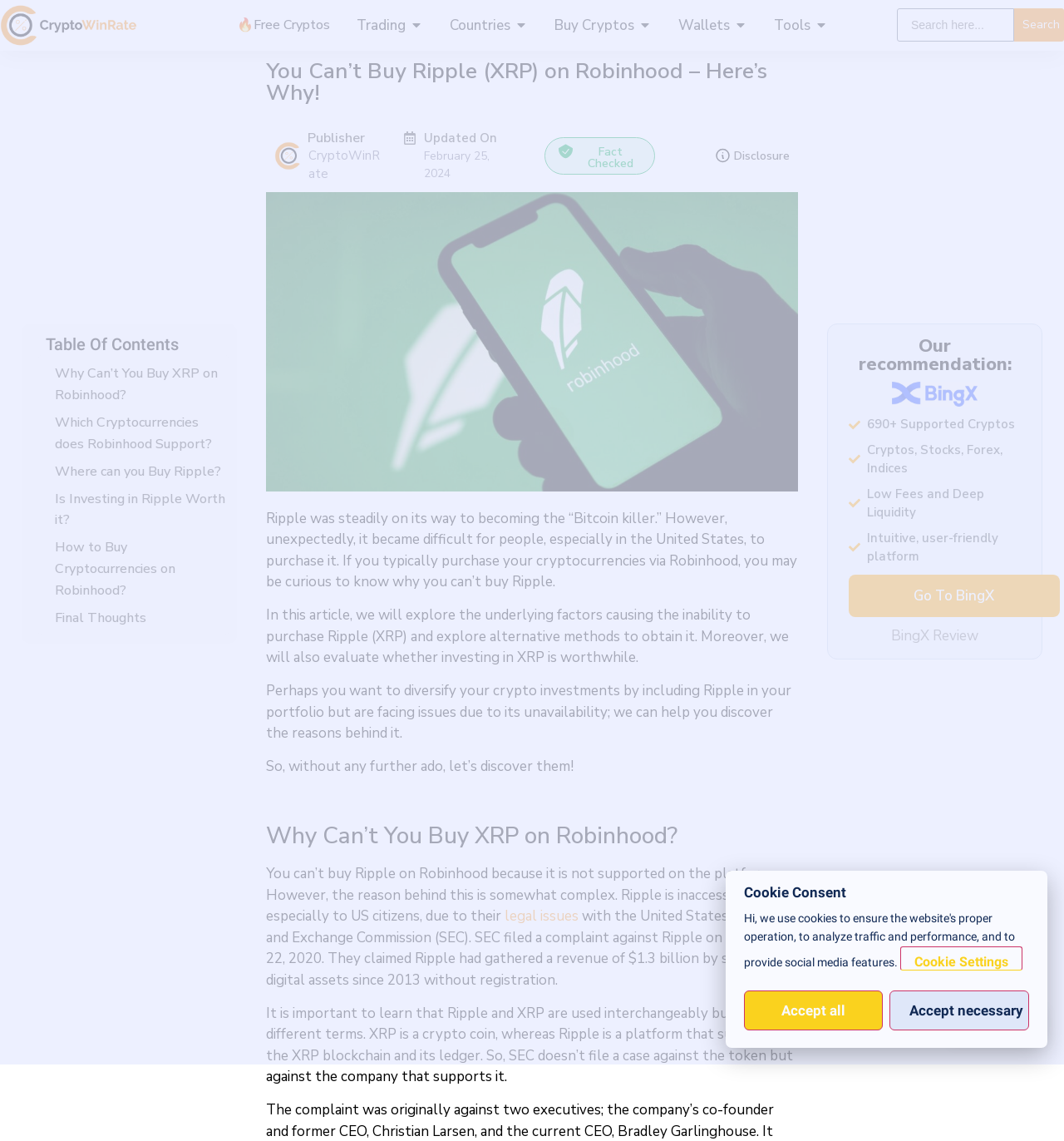Can you give a detailed response to the following question using the information from the image? What is the reason why Ripple is inaccessible to US citizens?

According to the webpage, Ripple is inaccessible to US citizens due to legal issues with the United States Securities and Exchange Commission (SEC), which filed a complaint against Ripple on December 22, 2020.